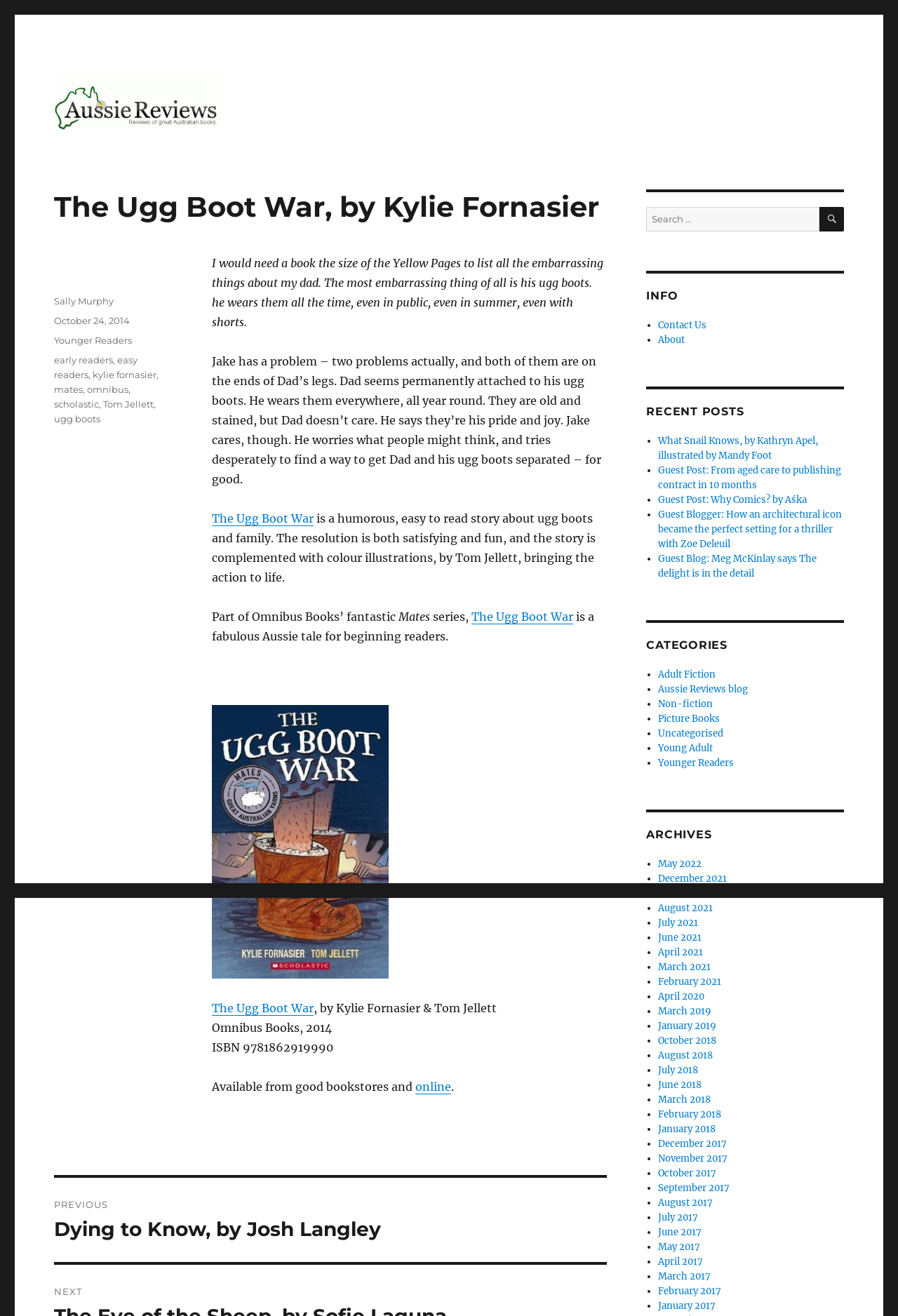Is the book part of a series?
Examine the image and provide an in-depth answer to the question.

I determined the answer by reading the text 'Part of Omnibus Books’ fantastic Mates series' which is located in the article section, indicating that the book is part of the Mates series.